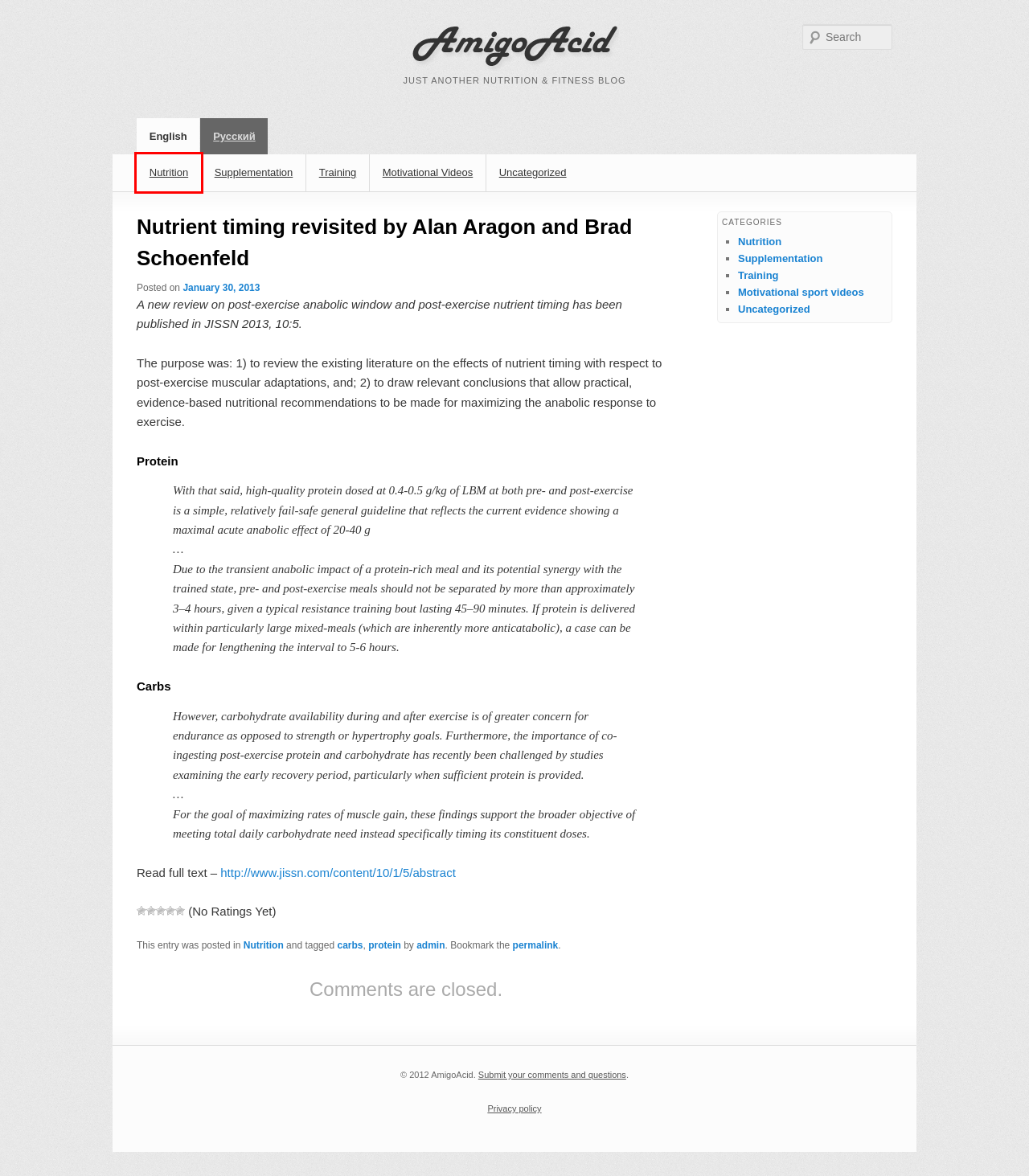You are given a screenshot depicting a webpage with a red bounding box around a UI element. Select the description that best corresponds to the new webpage after clicking the selected element. Here are the choices:
A. Training – AmigoAcid - english
B. AmigoAcid.ru - научно обоснованные материалы,  касающиеся питания, суплементации и тренировок
C. Nutrition – AmigoAcid - english
D. Motivational Sport Videos – AmigoAcid - english
E. AmigoAcid - Just another nutrition & fitness blog
F. Protein – AmigoAcid - english
G. Supplementation – AmigoAcid - english
H. admin – AmigoAcid - english

C